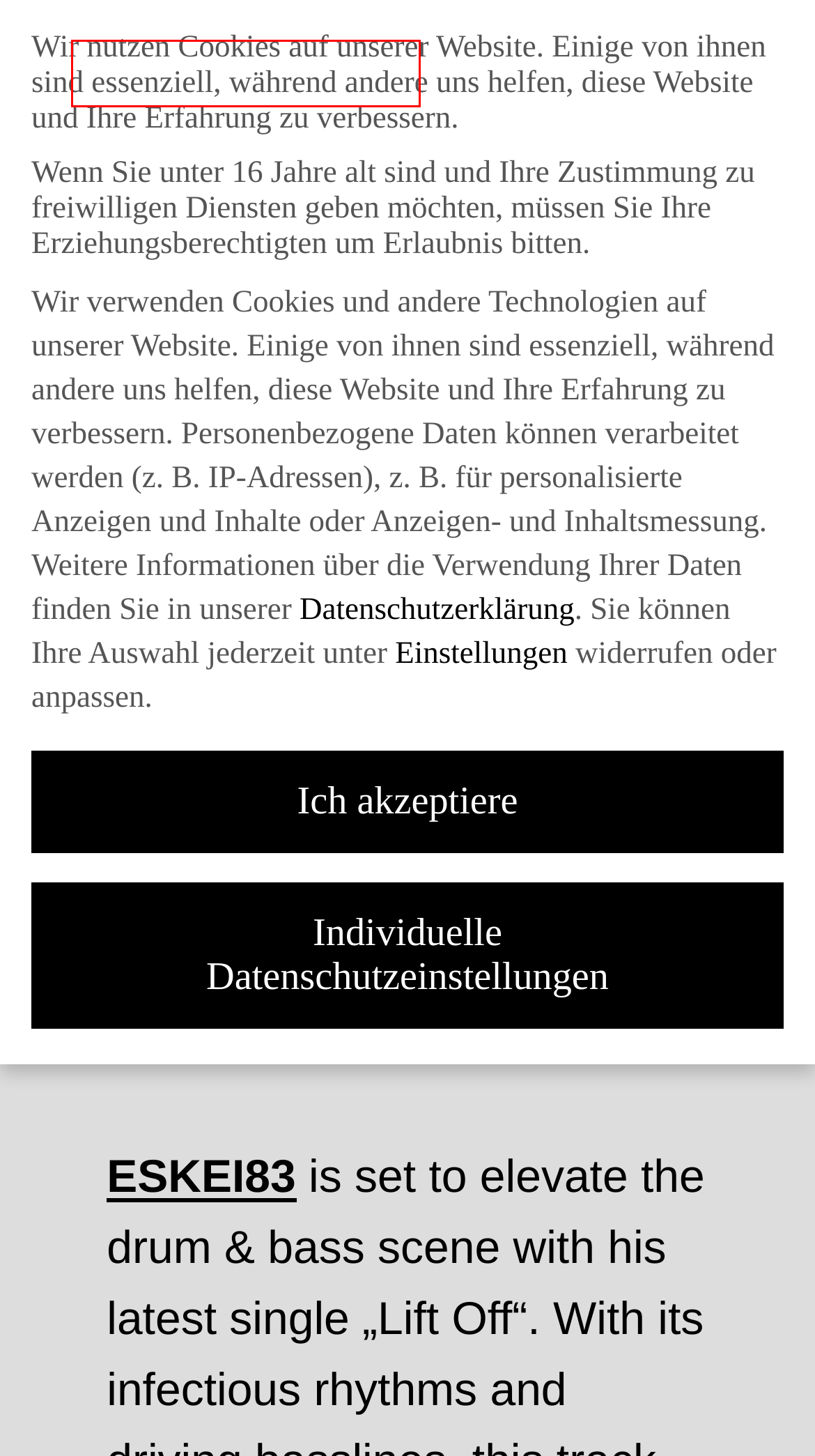You have a screenshot of a webpage, and a red bounding box highlights an element. Select the webpage description that best fits the new page after clicking the element within the bounding box. Options are:
A. 2023 - MGNFY
B. Live - MGNFY
C. AKKI - MGNFY
D. MGNFY
E. ESKEi83 - MGNFY
F. Data protection - MGNFY
G. Music - MGNFY
H. MGNFY - A boutique management and entertainment agency

H